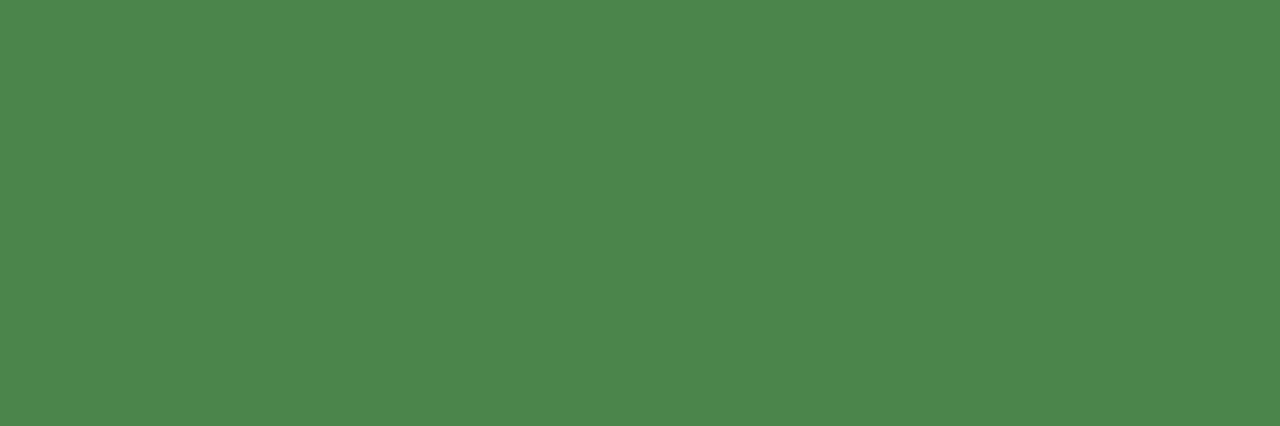Find the bounding box coordinates of the clickable area that will achieve the following instruction: "Go to top".

[0.961, 0.882, 0.992, 0.976]